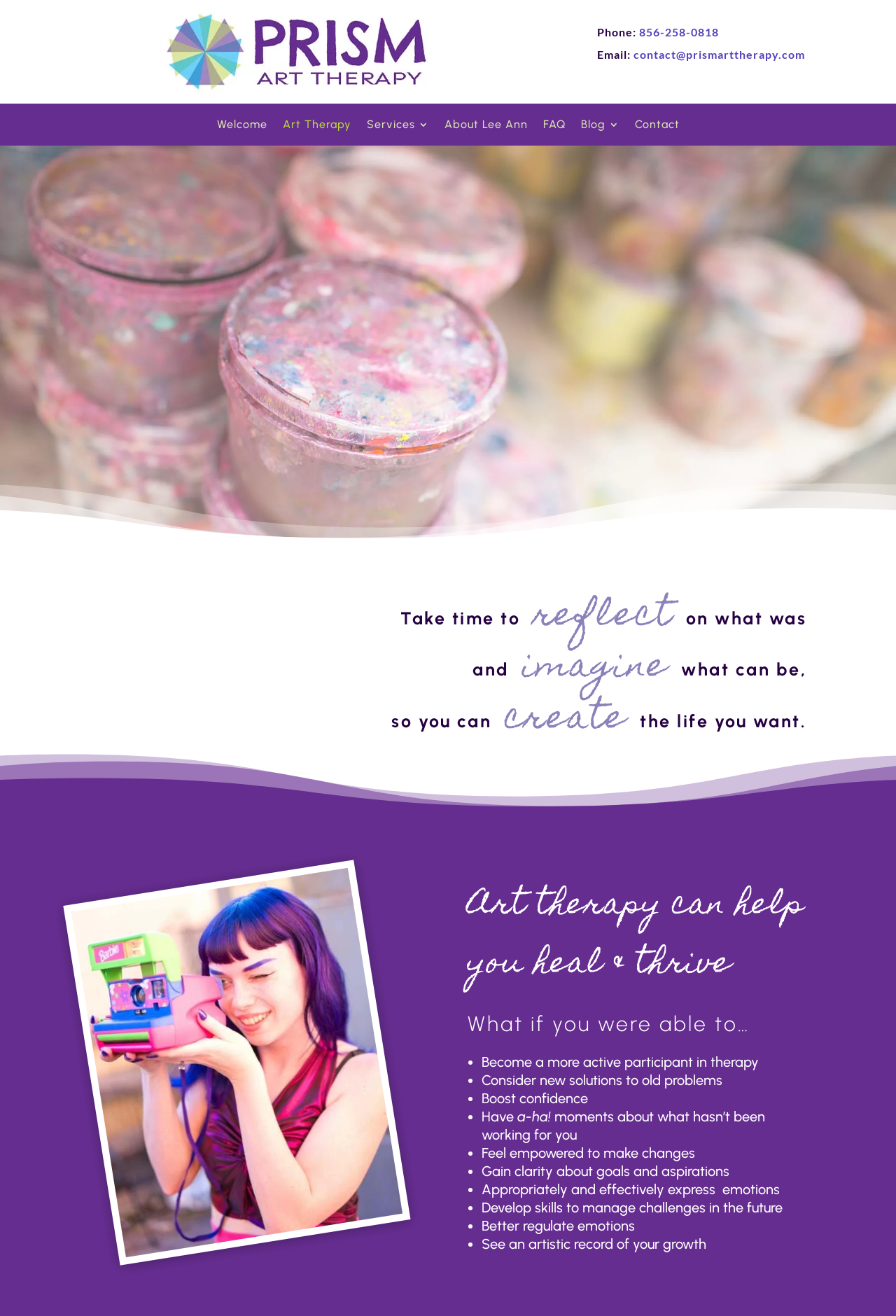What is the phone number of Prism Art Therapy?
Give a single word or phrase as your answer by examining the image.

856-258-0818